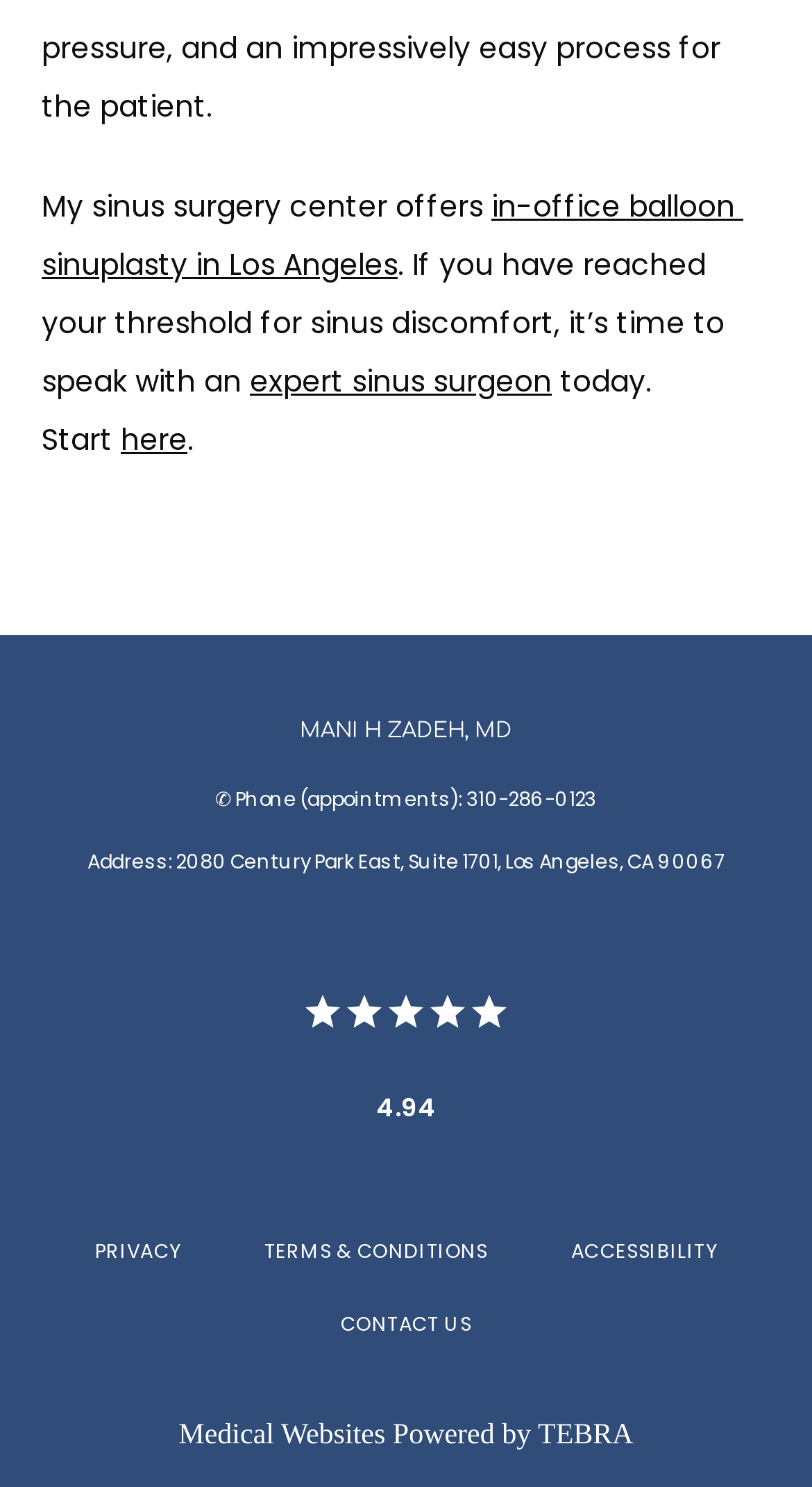From the webpage screenshot, predict the bounding box of the UI element that matches this description: "expert sinus surgeon".

[0.308, 0.243, 0.679, 0.271]